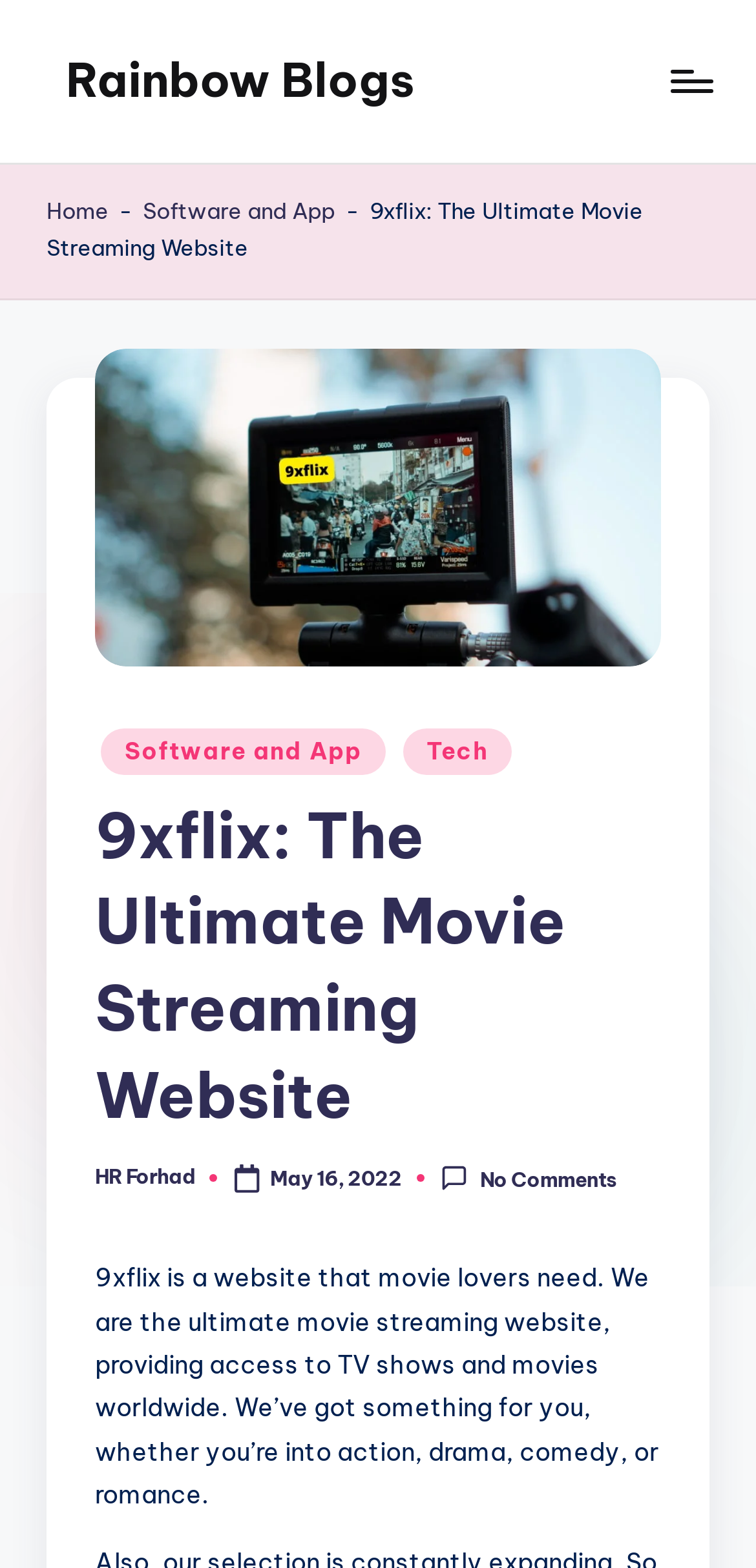Create an elaborate caption for the webpage.

The webpage is a movie streaming website called 9xflix, which allows users to watch movies and TV shows online. At the top left corner, there is a link to "Rainbow Blogs". Next to it, on the top right corner, is a "Menu" button. Below the top section, there is a navigation bar with breadcrumbs, featuring links to "Home" and "Software and App", separated by a hyphen.

The main content area has a large header section with the website's title, "9xflix: The Ultimate Movie Streaming Website", accompanied by an image of the 9xflix logo. Below the header, there is a section with links to categories, including "Software and App" and "Tech". 

The main content section features a descriptive paragraph about the website, stating that it is a platform for movie lovers, providing access to TV shows and movies worldwide, with a diverse range of genres. The paragraph is followed by information about the post, including the author, "HR Forhad", the date, "May 16, 2022", and a link to "No Comments".

At the bottom right corner of the page, there is a "Scroll to Top" link. Overall, the webpage has a simple and organized layout, with clear headings and concise text, making it easy to navigate and find information.